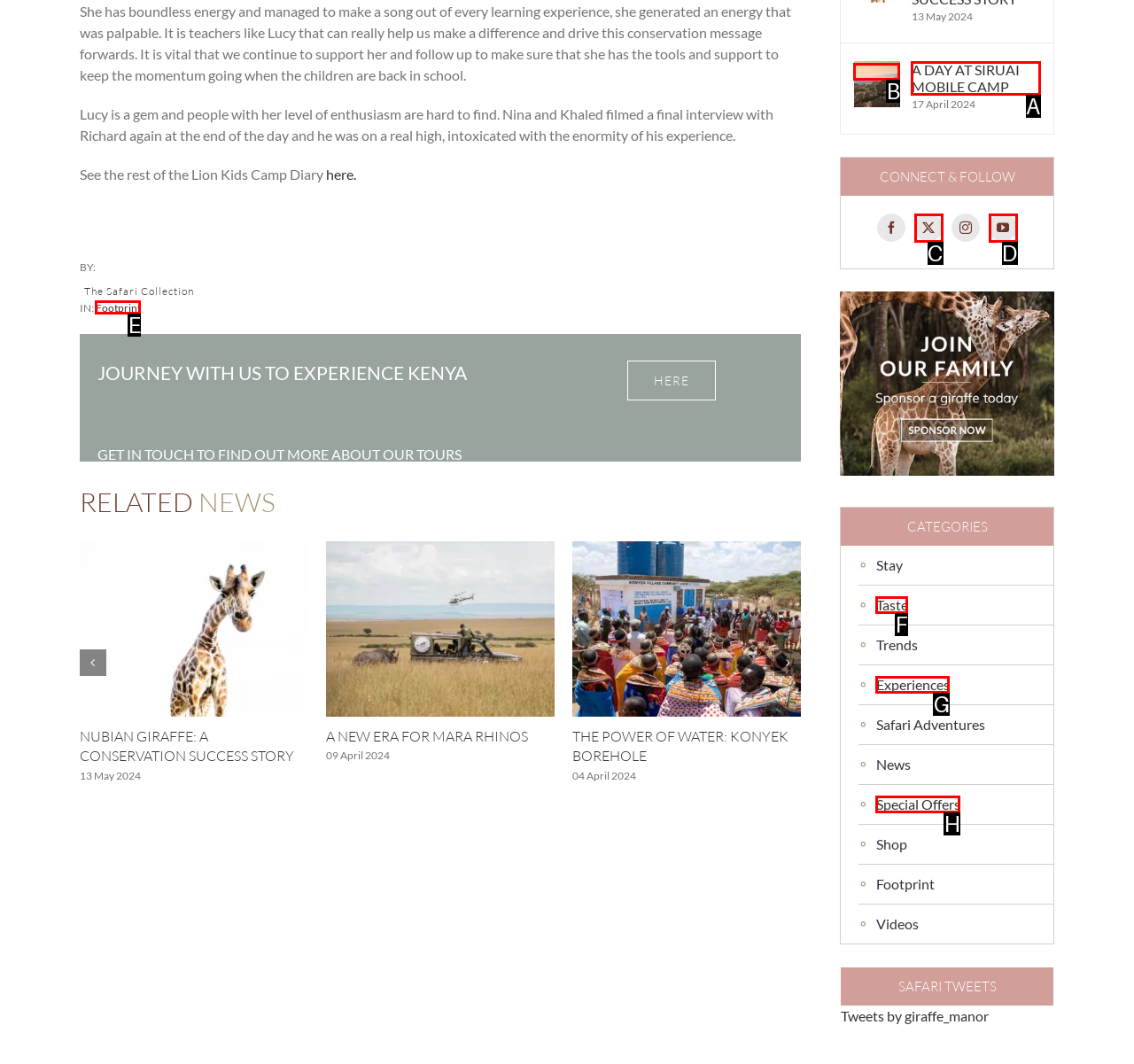Point out the specific HTML element to click to complete this task: Discover more about Footprint Reply with the letter of the chosen option.

E